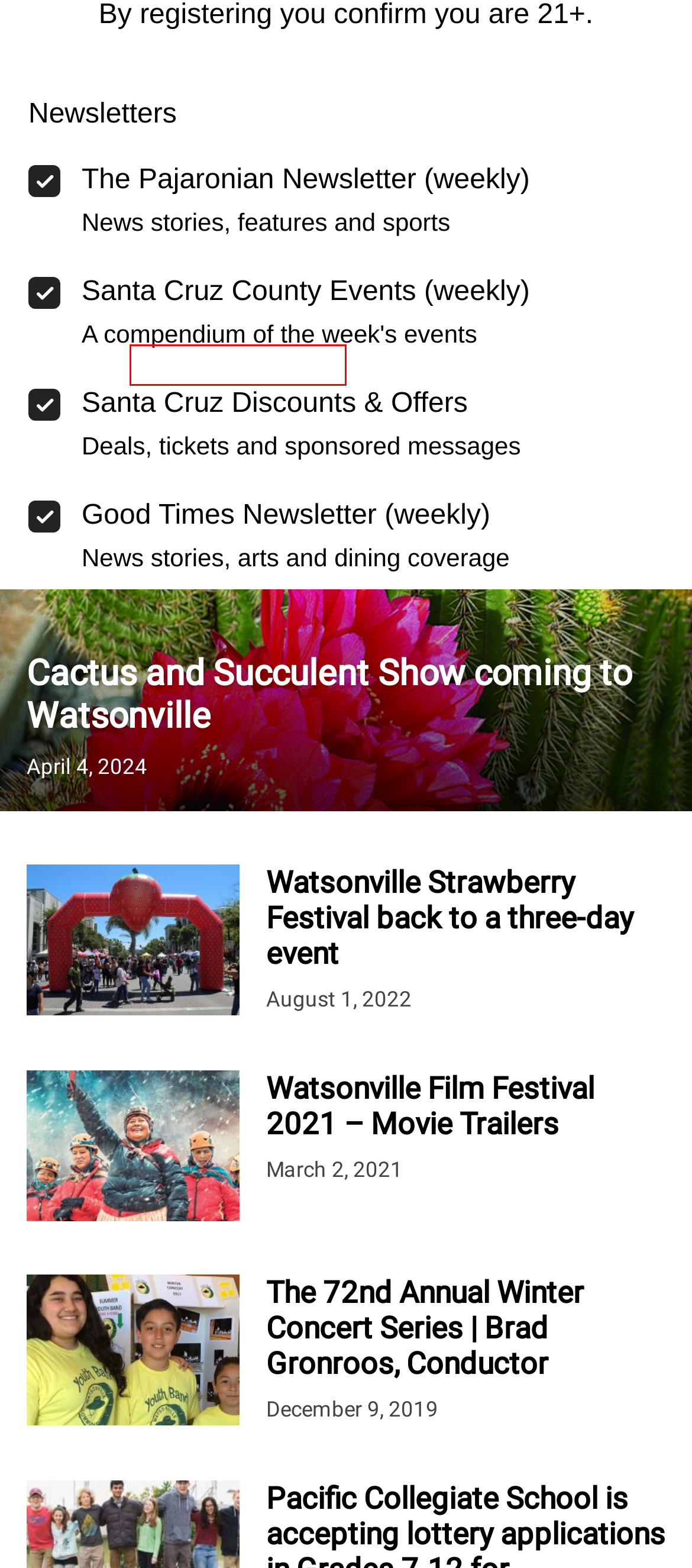Examine the screenshot of the webpage, which includes a red bounding box around an element. Choose the best matching webpage description for the page that will be displayed after clicking the element inside the red bounding box. Here are the candidates:
A. Public announcements from our sponsors - The Pajaronian | Watsonville, CA
B. Photo Galleries - The Pajaronian | Watsonville, CA
C. Sponsor - The Pajaronian | Watsonville, CA
D. News - The Pajaronian | Watsonville, CA
E. The 72nd Annual Winter Concert Series | Brad Gronroos, Conductor - The Pajaronian | Watsonville, CA
F. Sponsored Content - The Pajaronian | Watsonville, CA
G. Sports - The Pajaronian | Watsonville, CA
H. Travel - The Pajaronian | Watsonville, CA

F